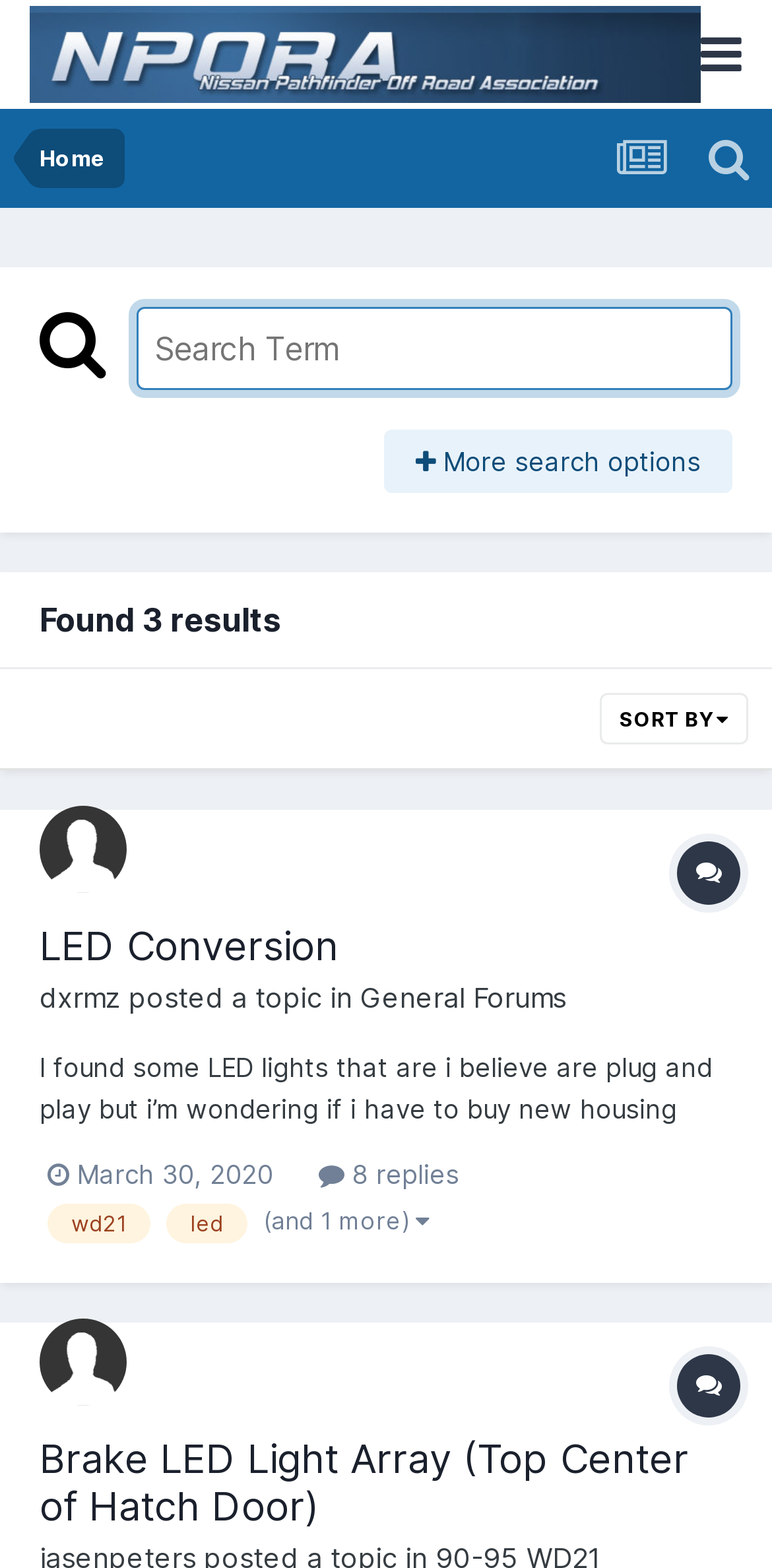Review the image closely and give a comprehensive answer to the question: Who posted the first topic?

The answer can be found in the link element 'dxrmz' which is located at the top of the first result, indicating the username of the person who posted the first topic.